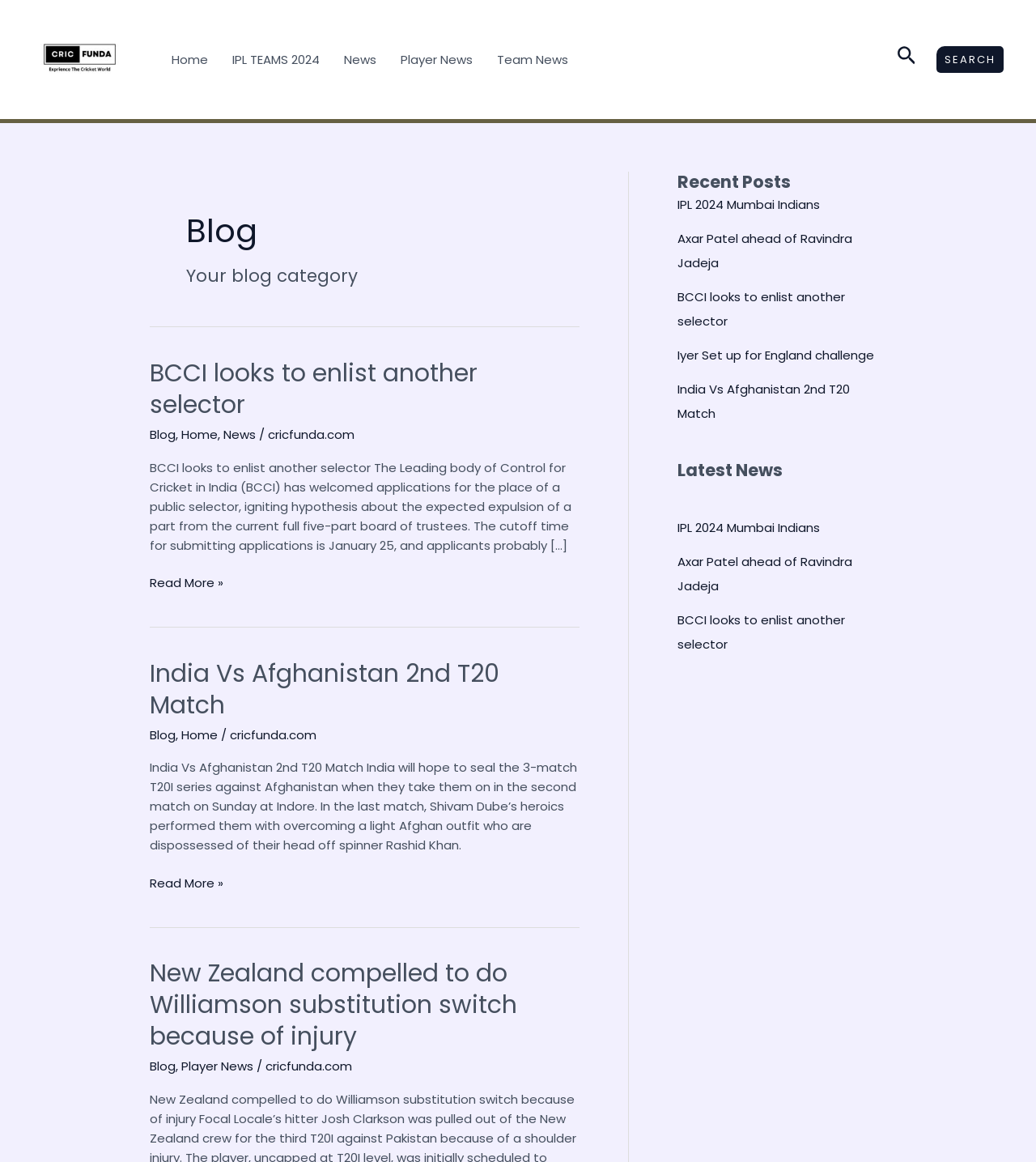Please identify the bounding box coordinates of the clickable area that will allow you to execute the instruction: "View 'Recent Posts'".

[0.654, 0.148, 0.855, 0.166]